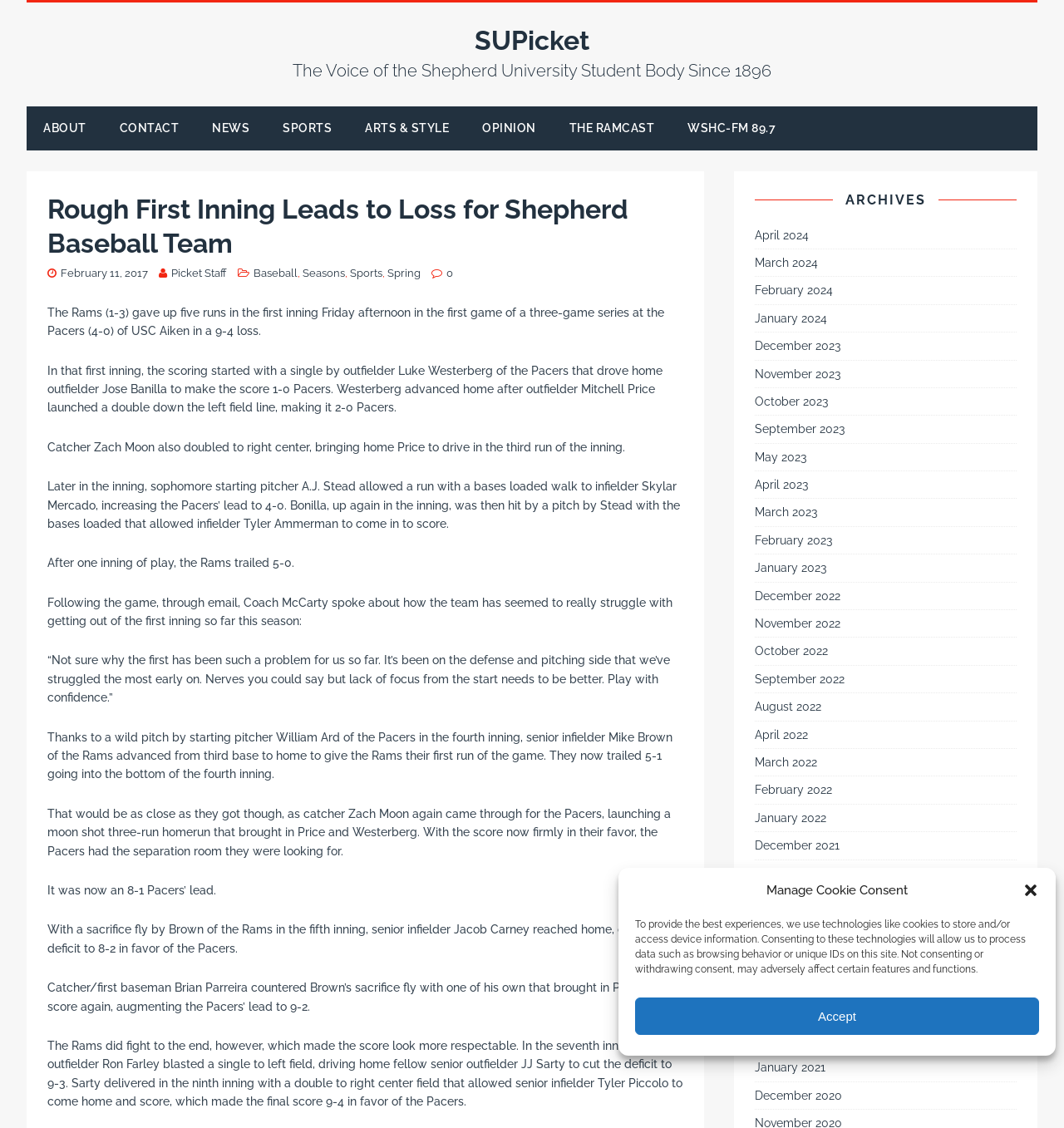Using a single word or phrase, answer the following question: 
What is the position of Mike Brown in the game?

senior infielder